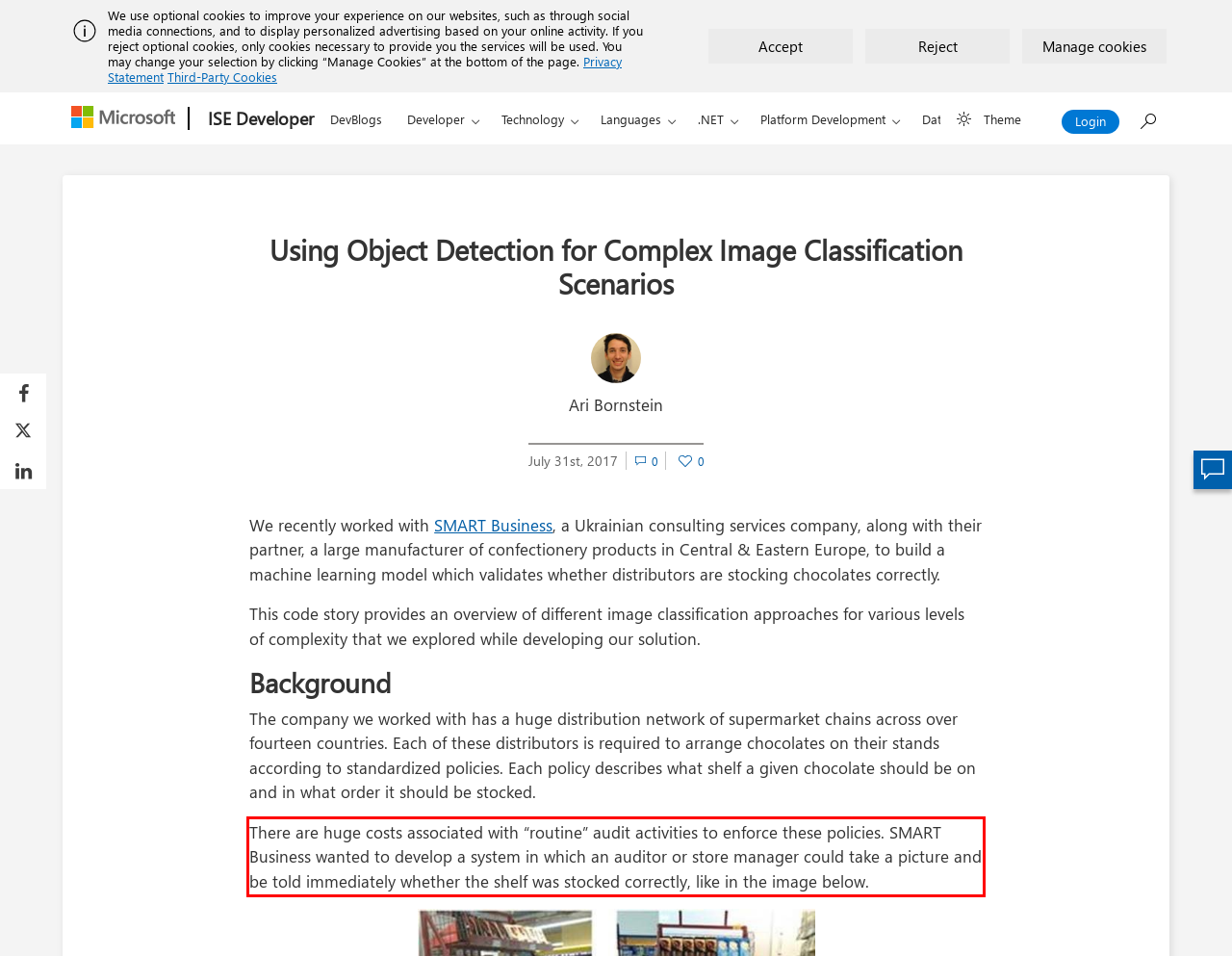With the given screenshot of a webpage, locate the red rectangle bounding box and extract the text content using OCR.

There are huge costs associated with “routine” audit activities to enforce these policies. SMART Business wanted to develop a system in which an auditor or store manager could take a picture and be told immediately whether the shelf was stocked correctly, like in the image below.